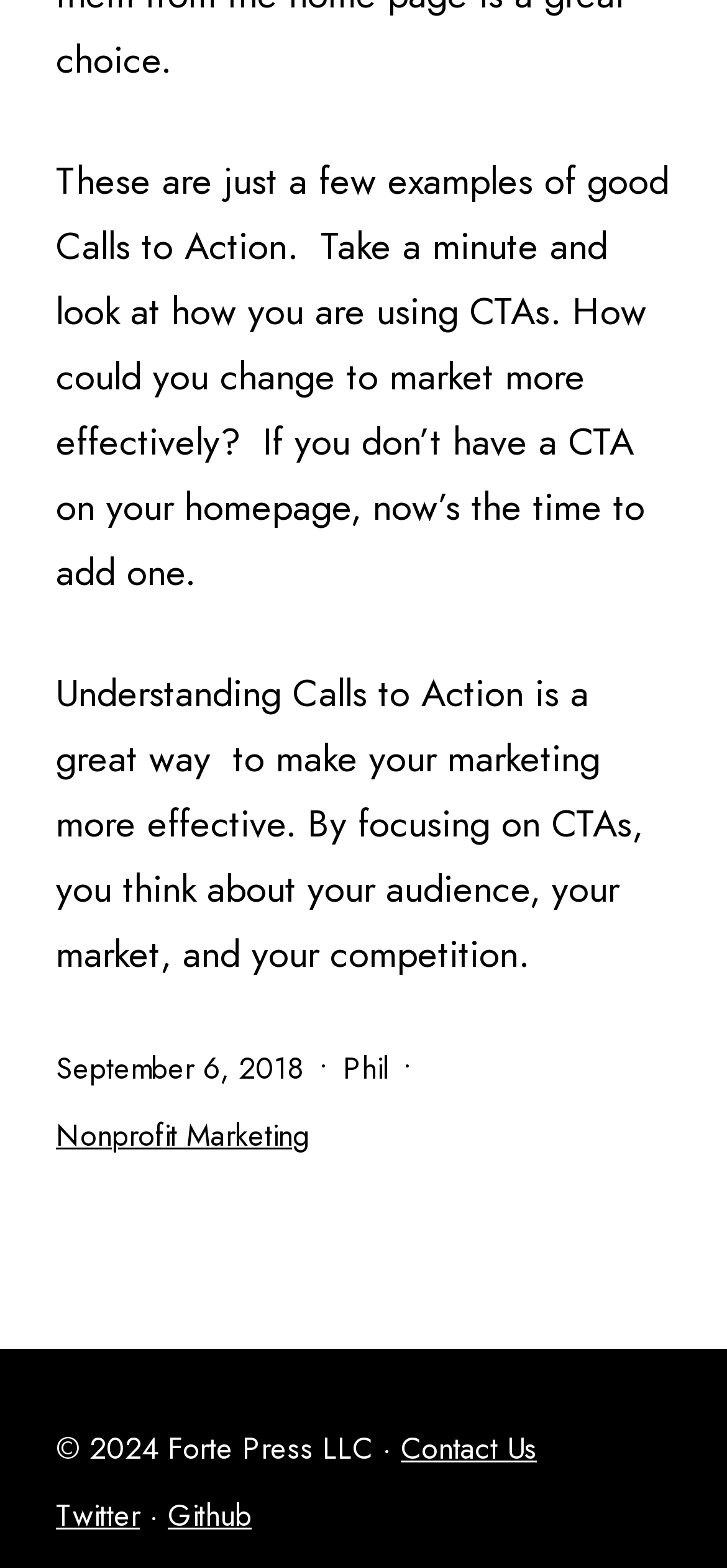Utilize the details in the image to thoroughly answer the following question: Who is the author of the article?

The author's name can be found in the StaticText element next to the time element, which contains the text 'Phil'.